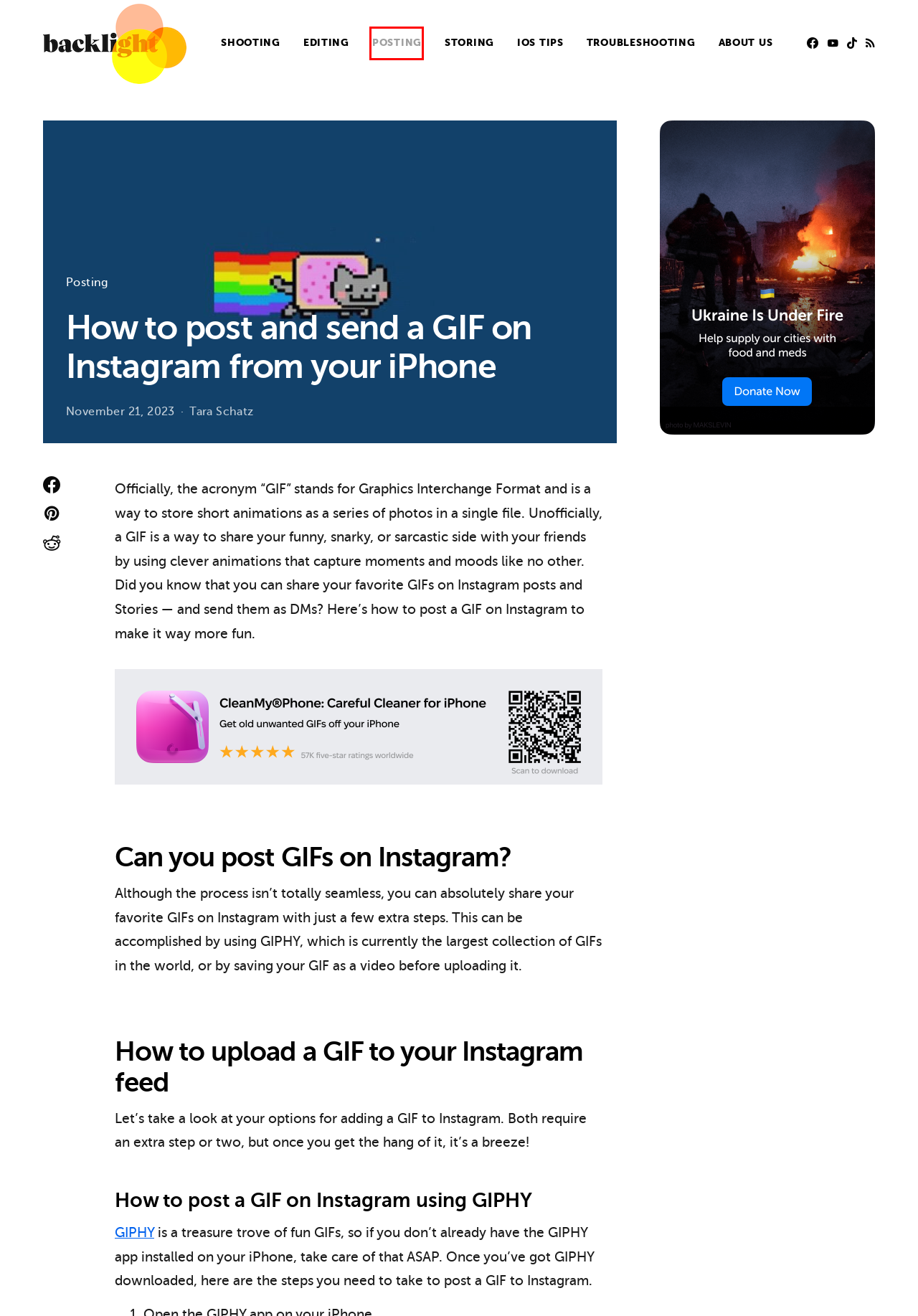Consider the screenshot of a webpage with a red bounding box and select the webpage description that best describes the new page that appears after clicking the element inside the red box. Here are the candidates:
A. Editing: All Backlight articles on iPhone photo and video editing
B. Storing: All Backlight articles on photo and video storage
C. Shooting: All Backlight articles on how to shoot on iPhone
D. iOS tips: Helpful tips and time-saving hacks for your iPhone
E. Posting: All Backlight articles on Instagram, YouTube, and others
F. ‎GIPHY: The GIF Search Engine on the App Store
G. Troubleshooting: Fixes and solutions to all iPhone issues
H. Tara Schatz, author at the Backlight blog

E